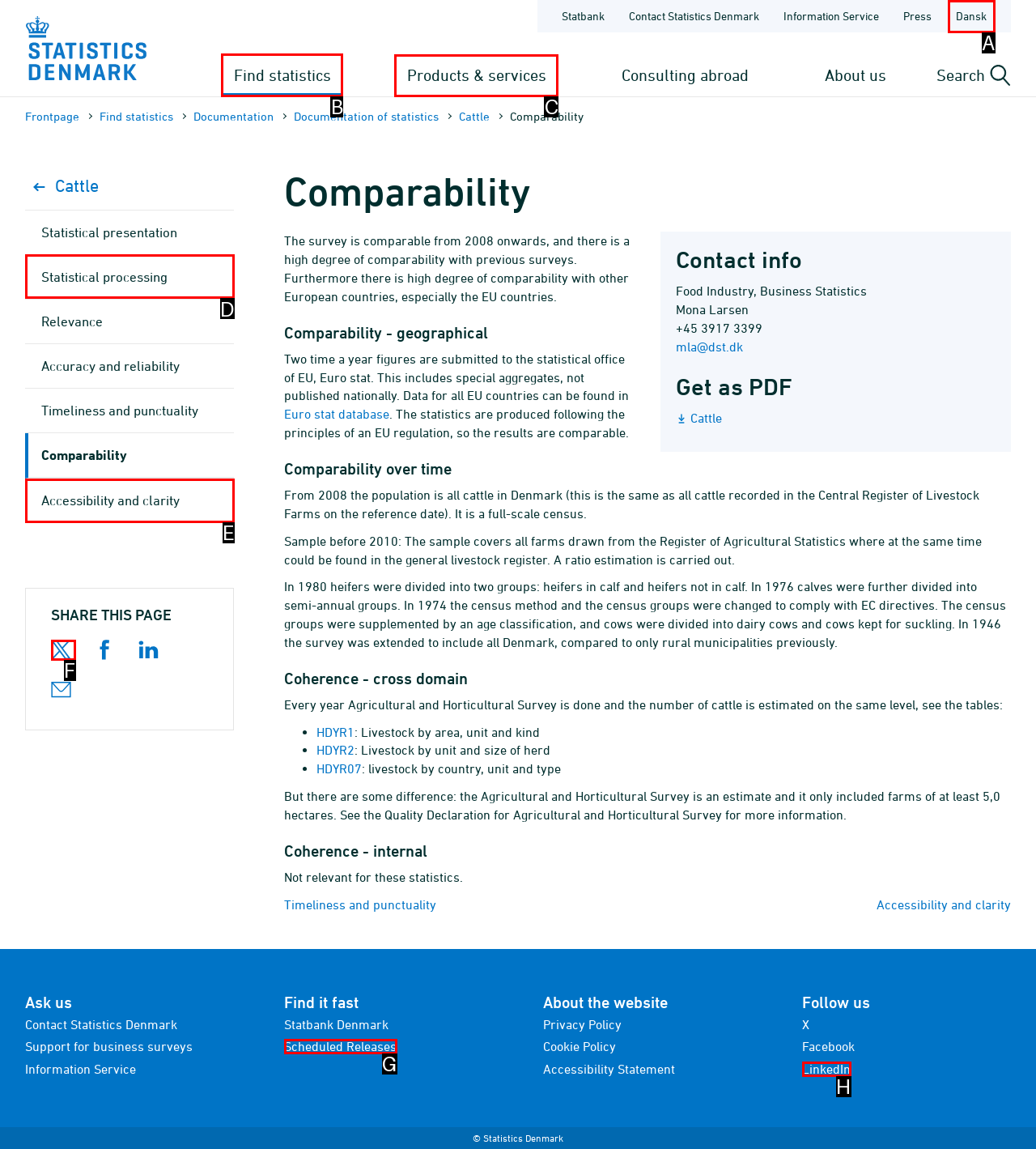Tell me which one HTML element you should click to complete the following task: Click the 'Find statistics' button
Answer with the option's letter from the given choices directly.

B